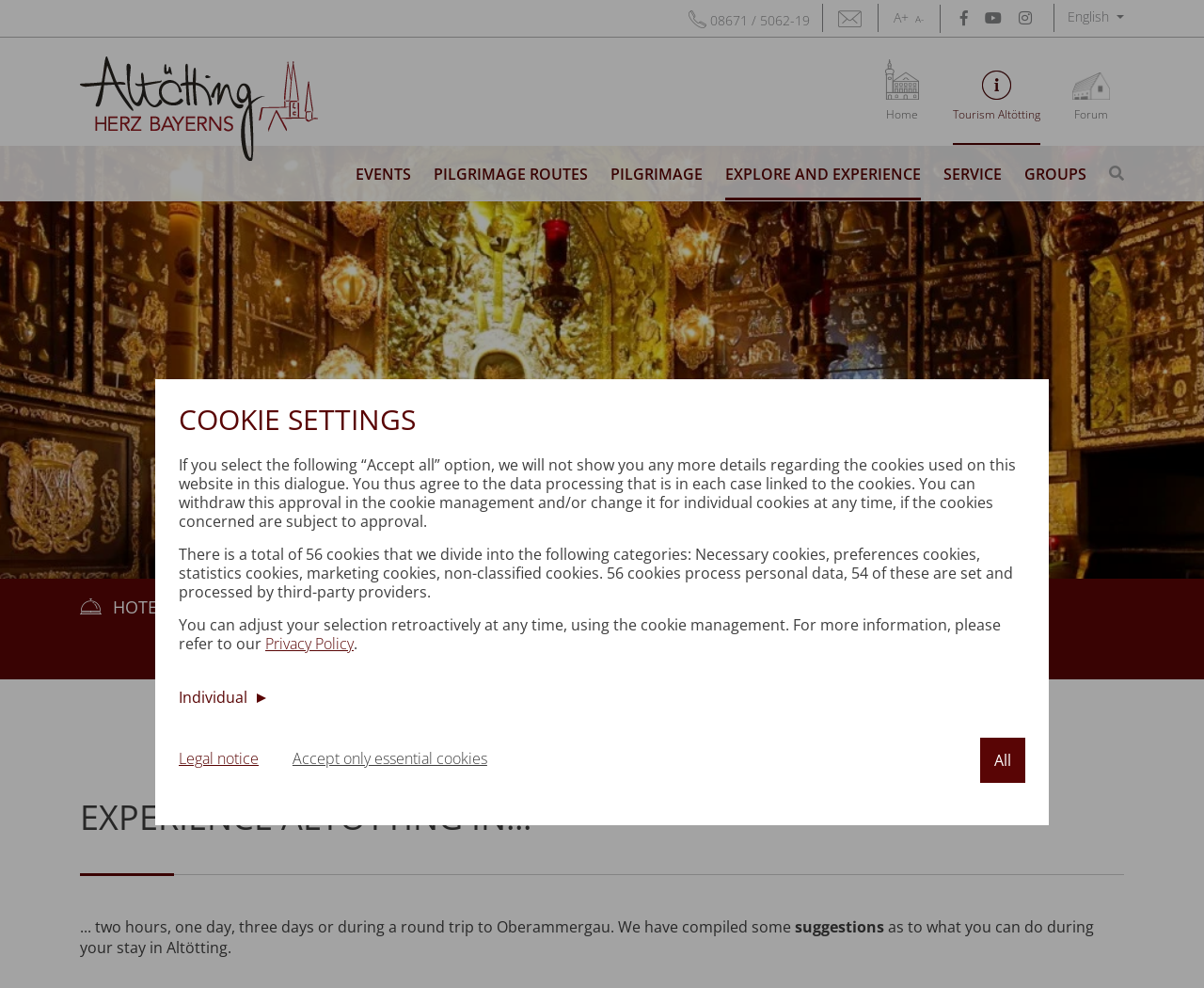Identify the bounding box coordinates of the clickable region necessary to fulfill the following instruction: "Explore pilgrimage routes". The bounding box coordinates should be four float numbers between 0 and 1, i.e., [left, top, right, bottom].

[0.36, 0.147, 0.507, 0.203]